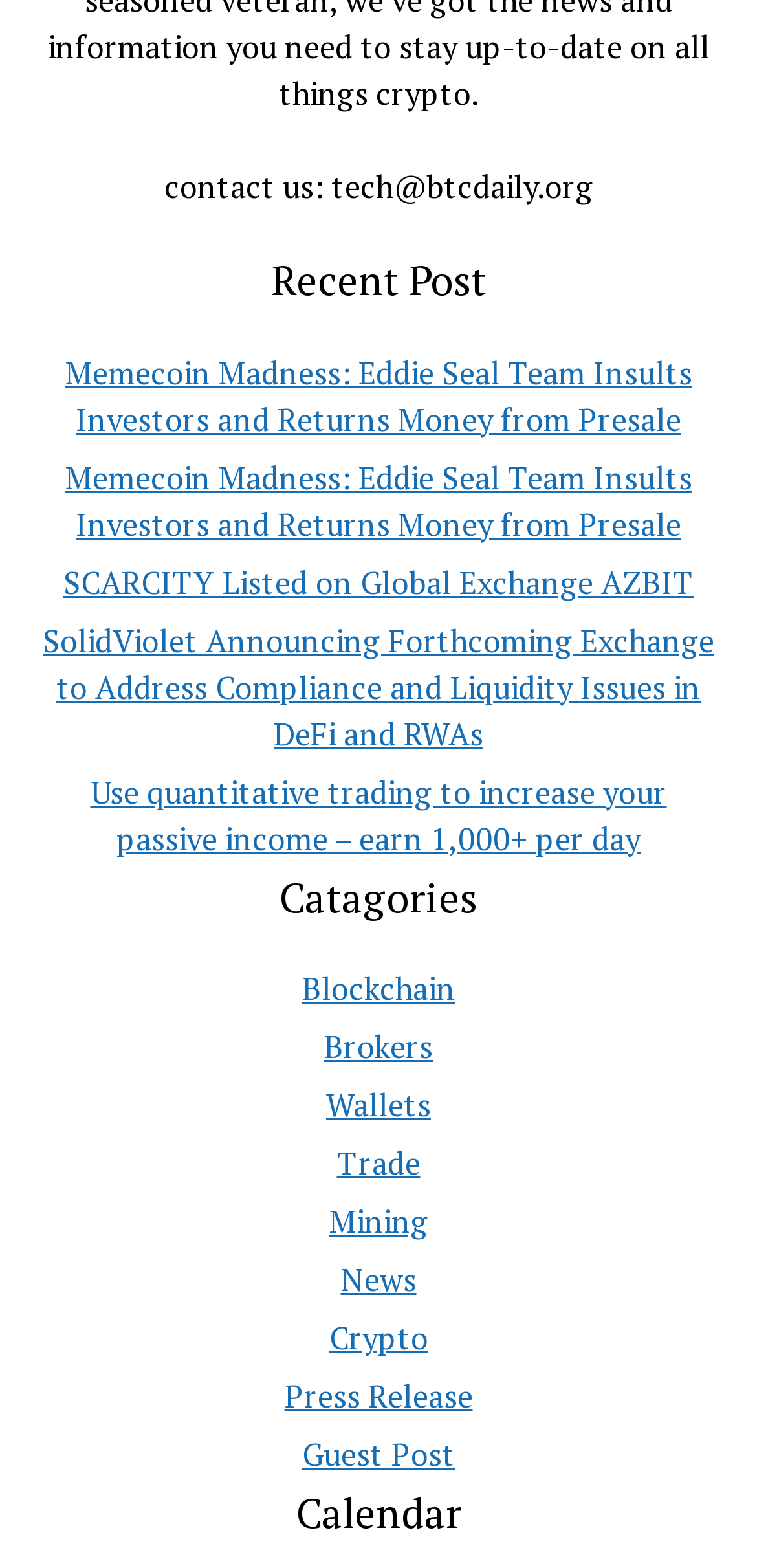Find the bounding box coordinates of the element I should click to carry out the following instruction: "check calendar".

[0.056, 0.95, 0.944, 0.98]